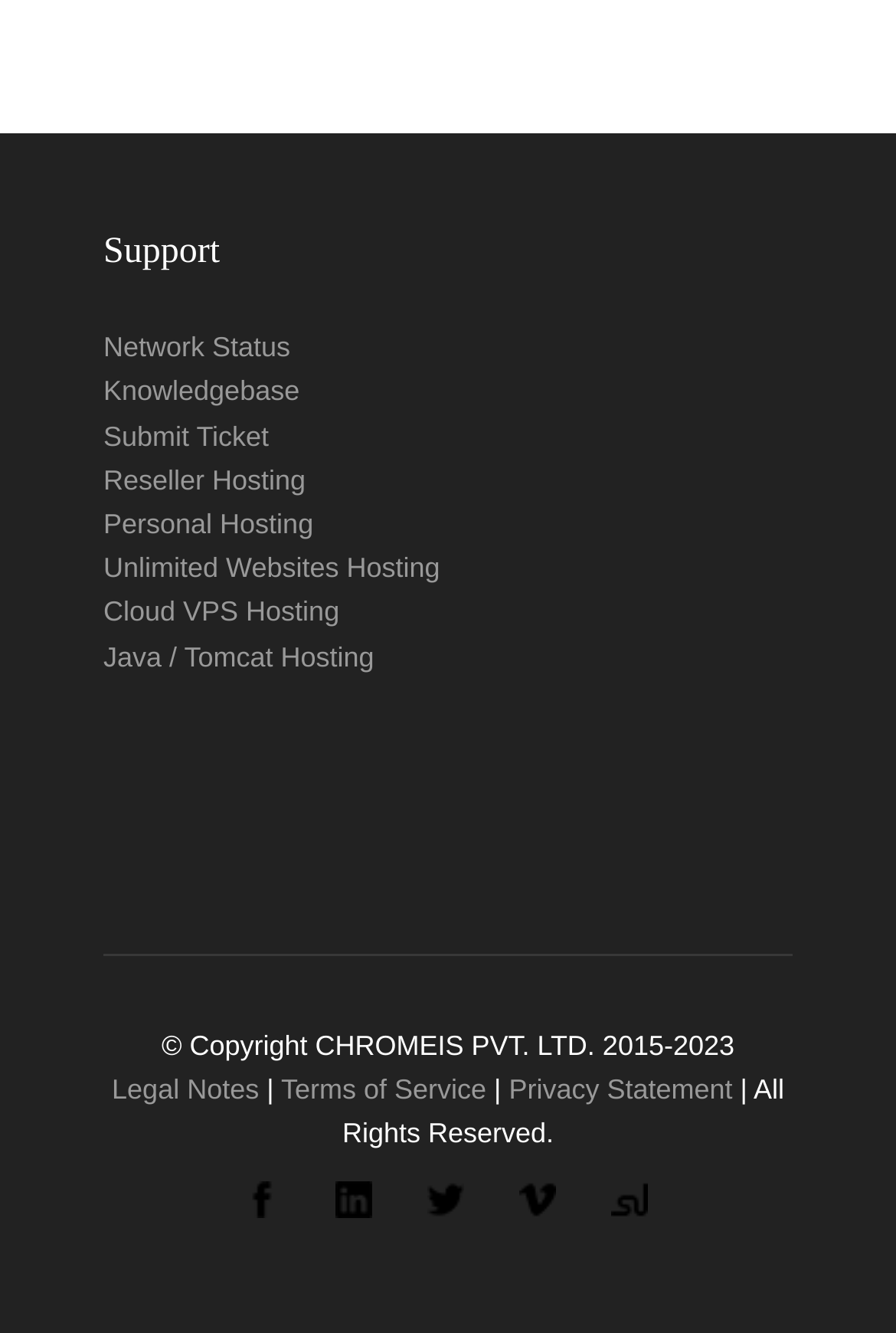Determine the bounding box coordinates of the clickable element to complete this instruction: "Click on Network Status". Provide the coordinates in the format of four float numbers between 0 and 1, [left, top, right, bottom].

[0.115, 0.249, 0.324, 0.273]